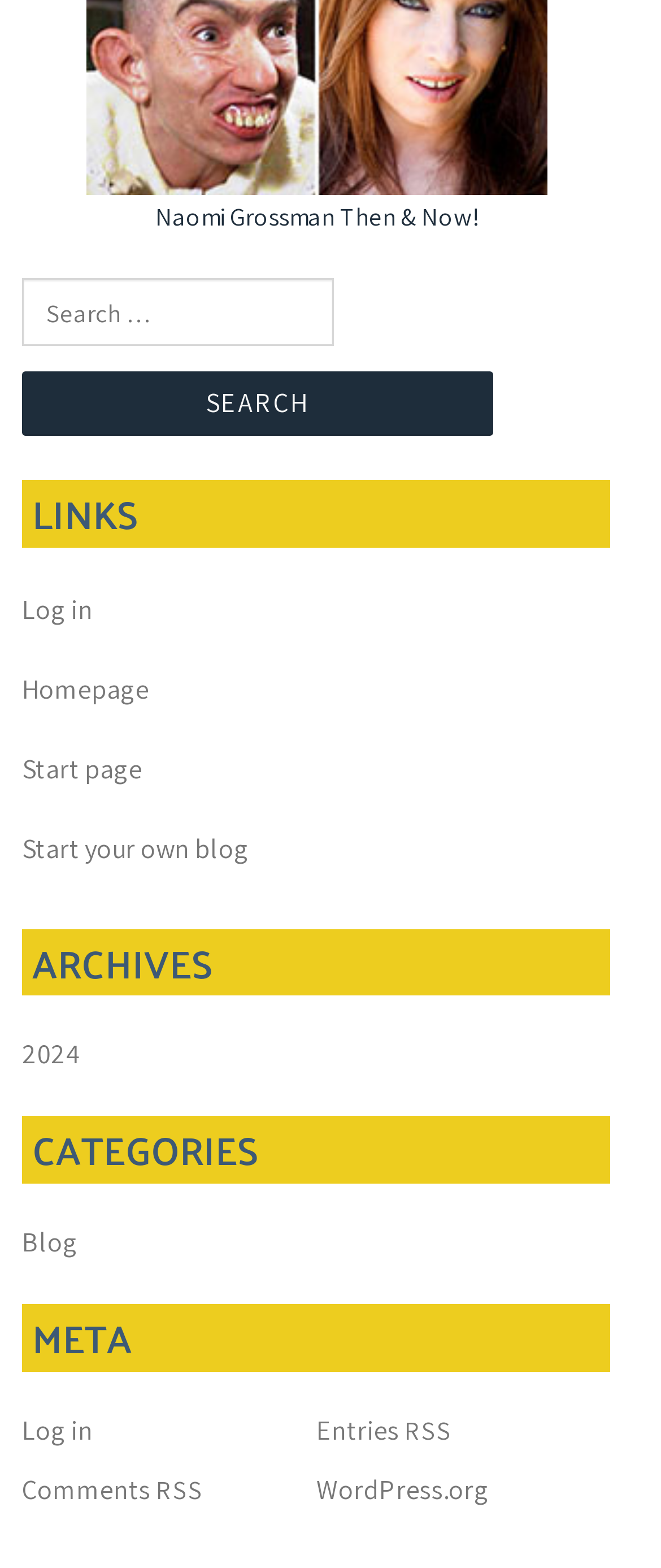How many links are there under the 'META' heading?
Please respond to the question thoroughly and include all relevant details.

The 'META' heading is a child of the Root Element and has three link elements as its children: 'Log in', 'Entries RSS', and 'Comments RSS'.